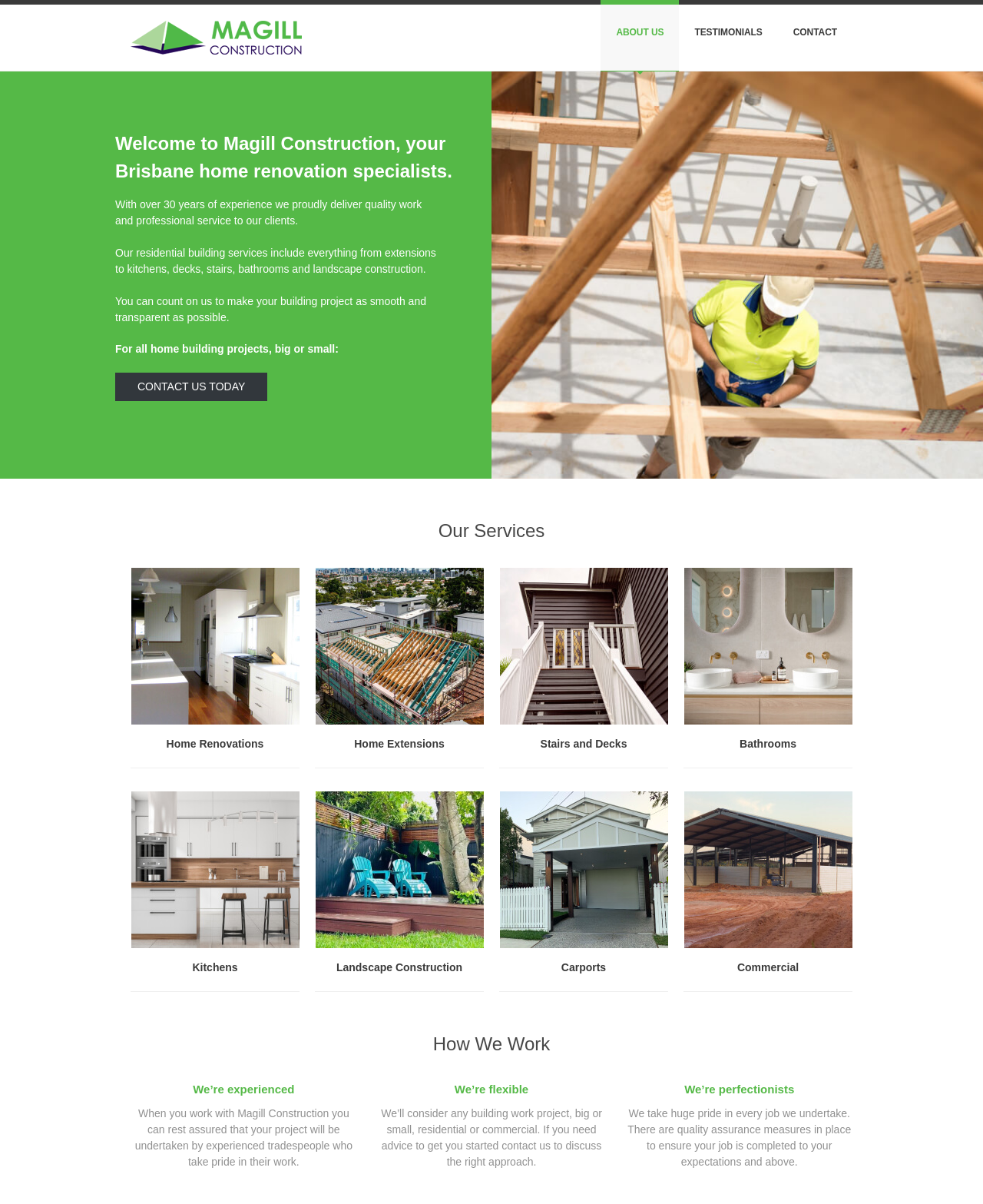Please provide a comprehensive response to the question based on the details in the image: How many services are listed under 'Our Services'?

Under the 'Our Services' section, there are 8 services listed, including 'Home Renovations', 'Home Extensions', 'Stairs and Decks', 'Bathrooms', 'Kitchens', 'Landscape Construction', 'Carports', and 'Commercial'.